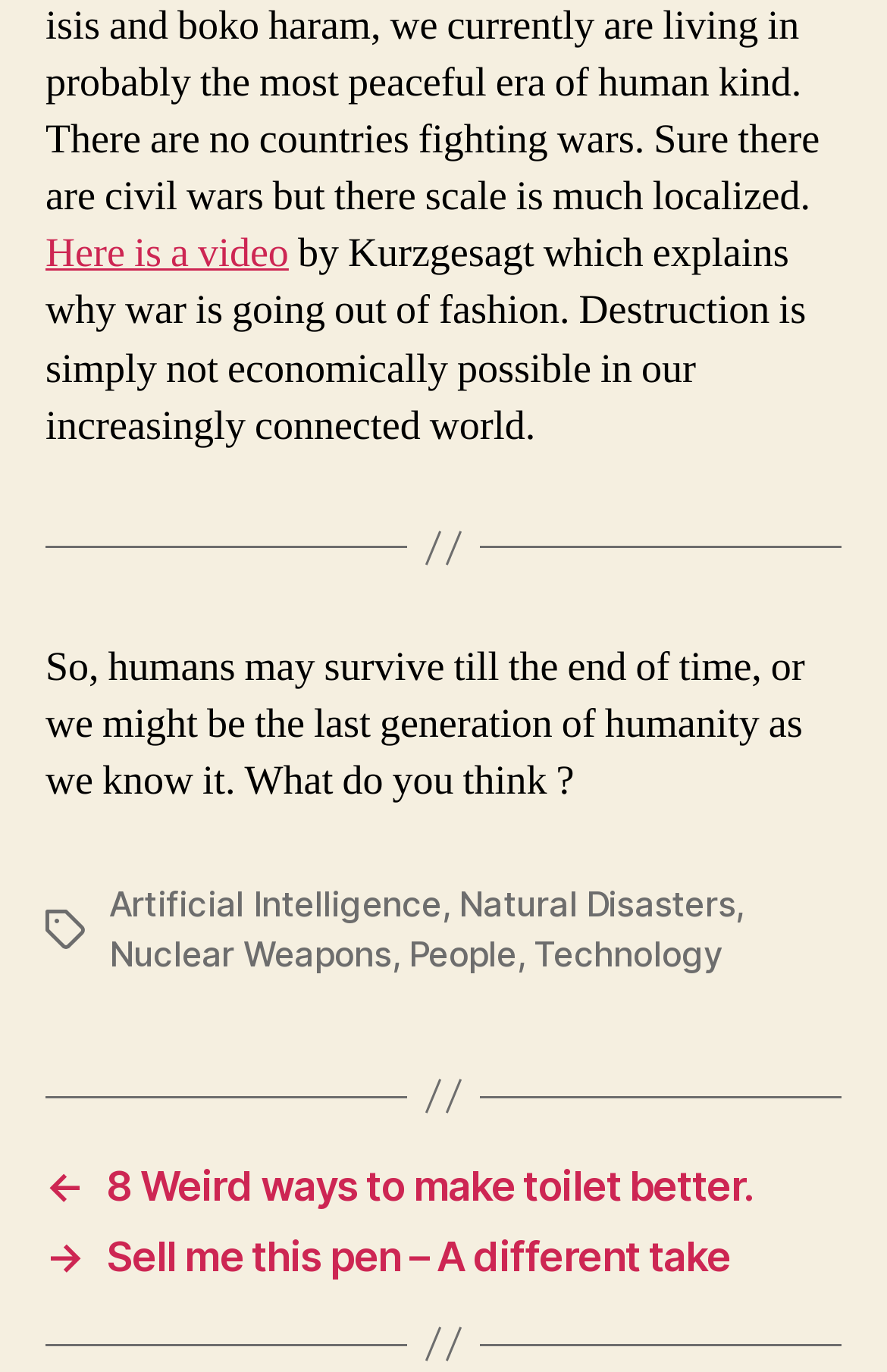Using the details from the image, please elaborate on the following question: What are the tags related to?

The tags 'Artificial Intelligence', 'Natural Disasters', 'Nuclear Weapons', 'People', and 'Technology' are related to the post, as they are listed under the 'Tags' section.